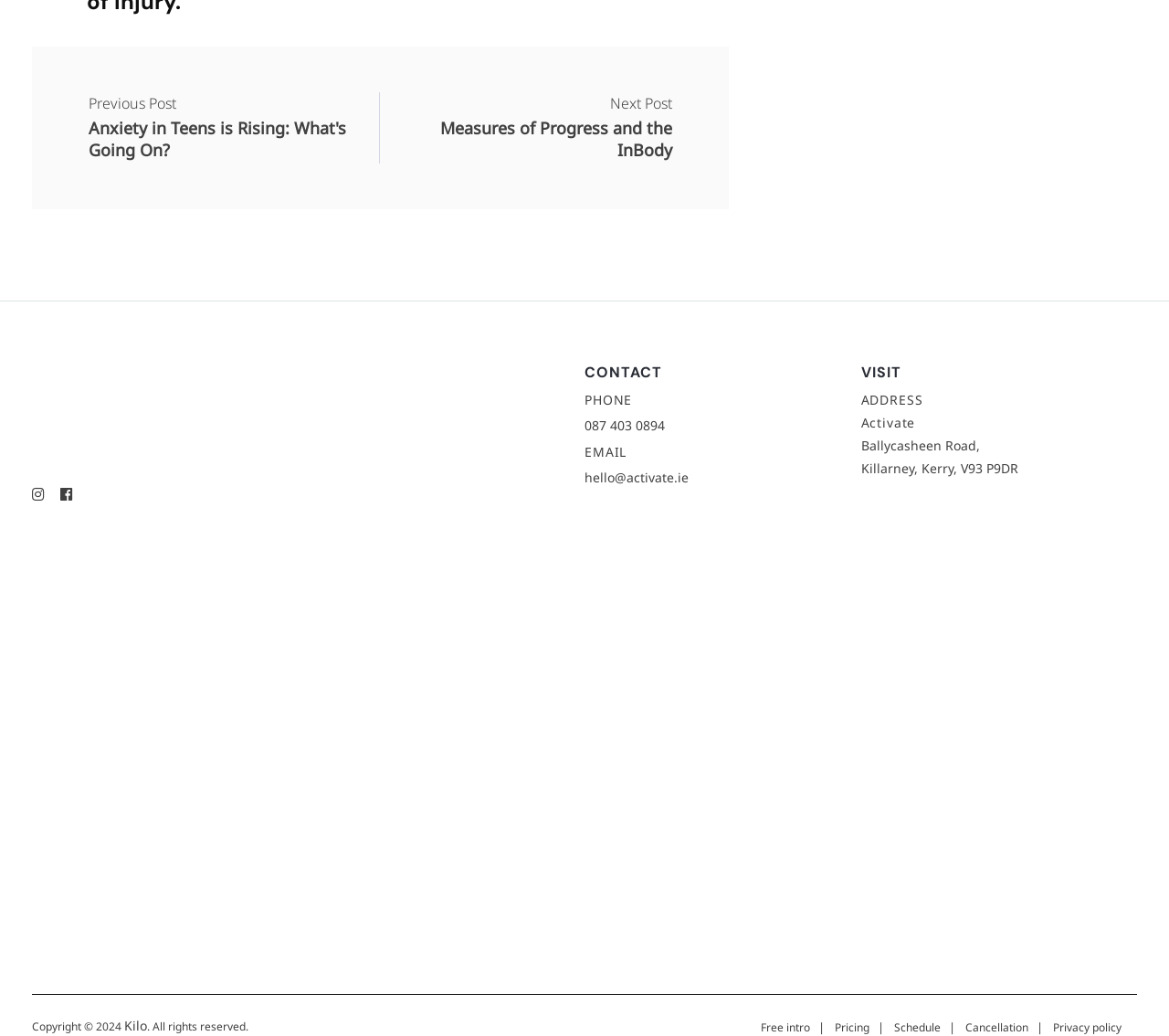Use the information in the screenshot to answer the question comprehensively: What is the copyright year?

I found the copyright year by looking at the footer, where it says 'Copyright 2024' along with the reserved rights statement.